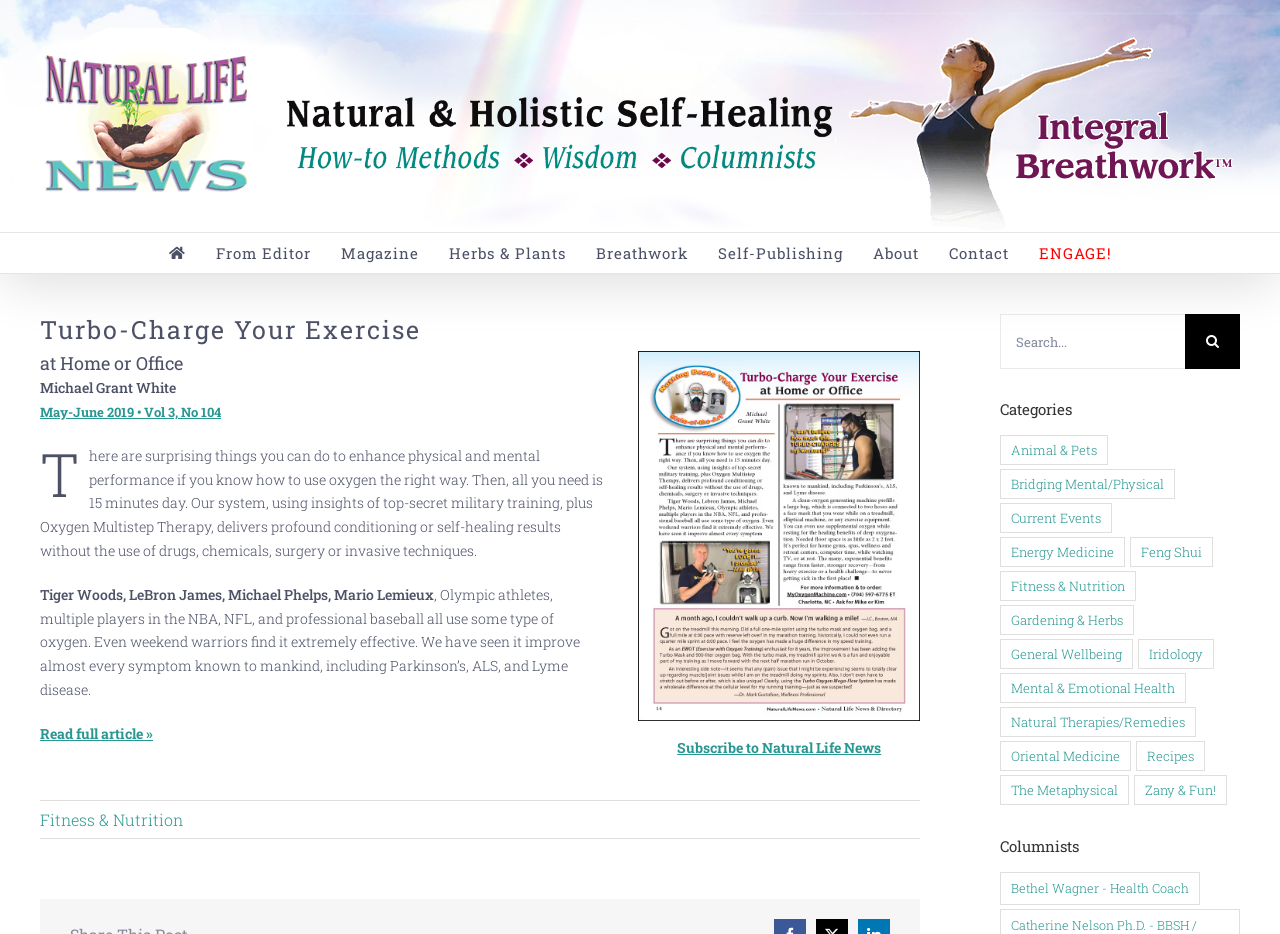Provide a one-word or short-phrase answer to the question:
How many categories are there?

15